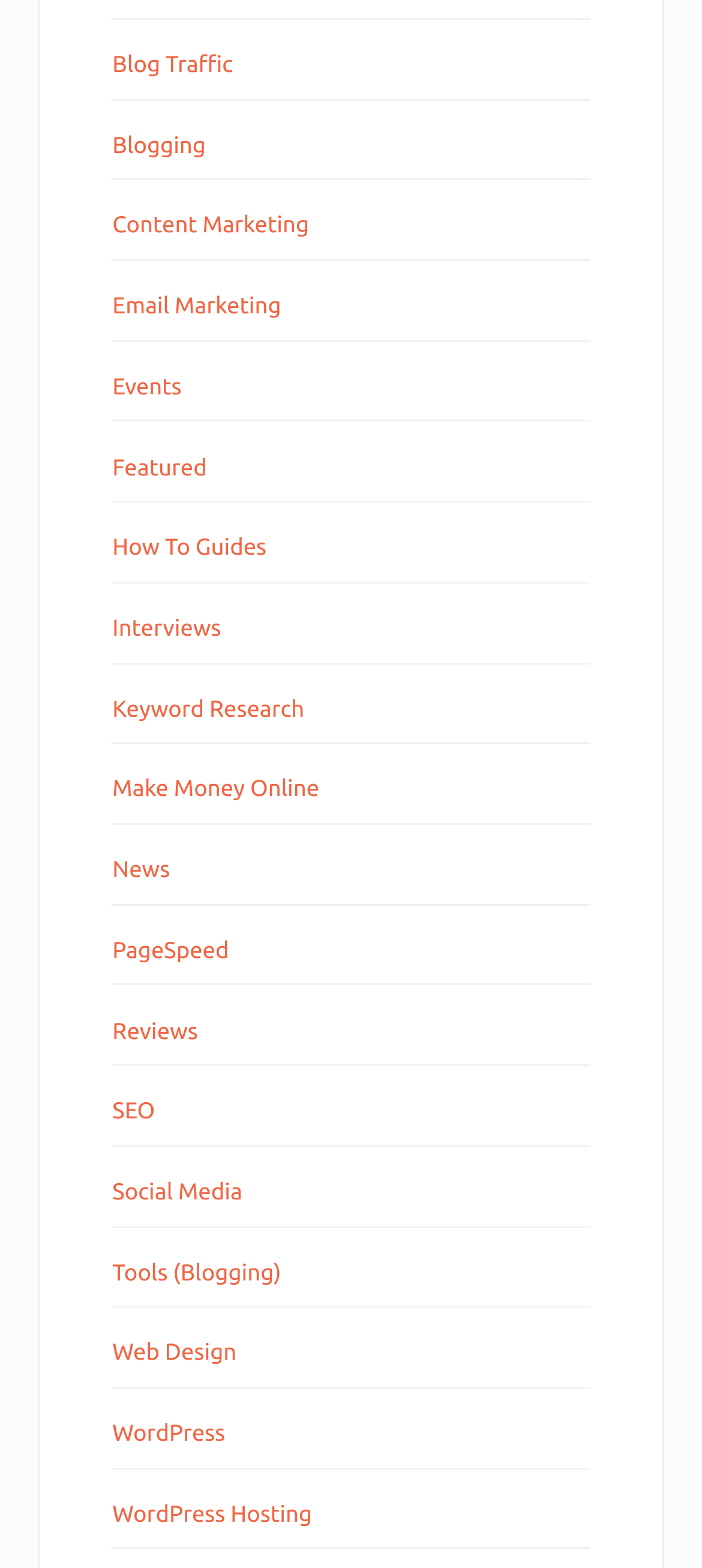Determine the bounding box coordinates of the UI element described by: "Content Marketing".

[0.16, 0.136, 0.44, 0.152]